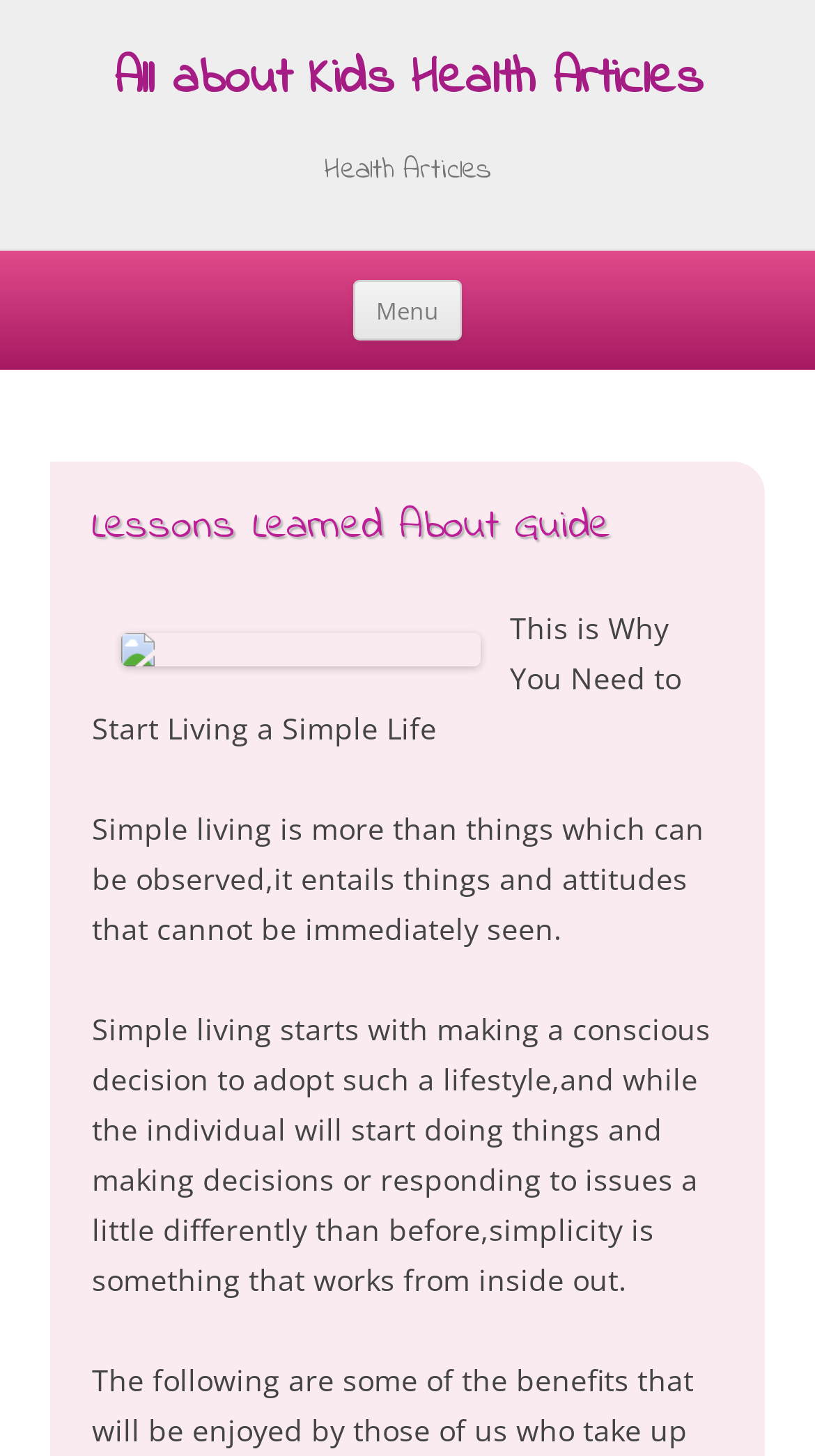What is the image on the webpage about?
Use the image to answer the question with a single word or phrase.

Unknown